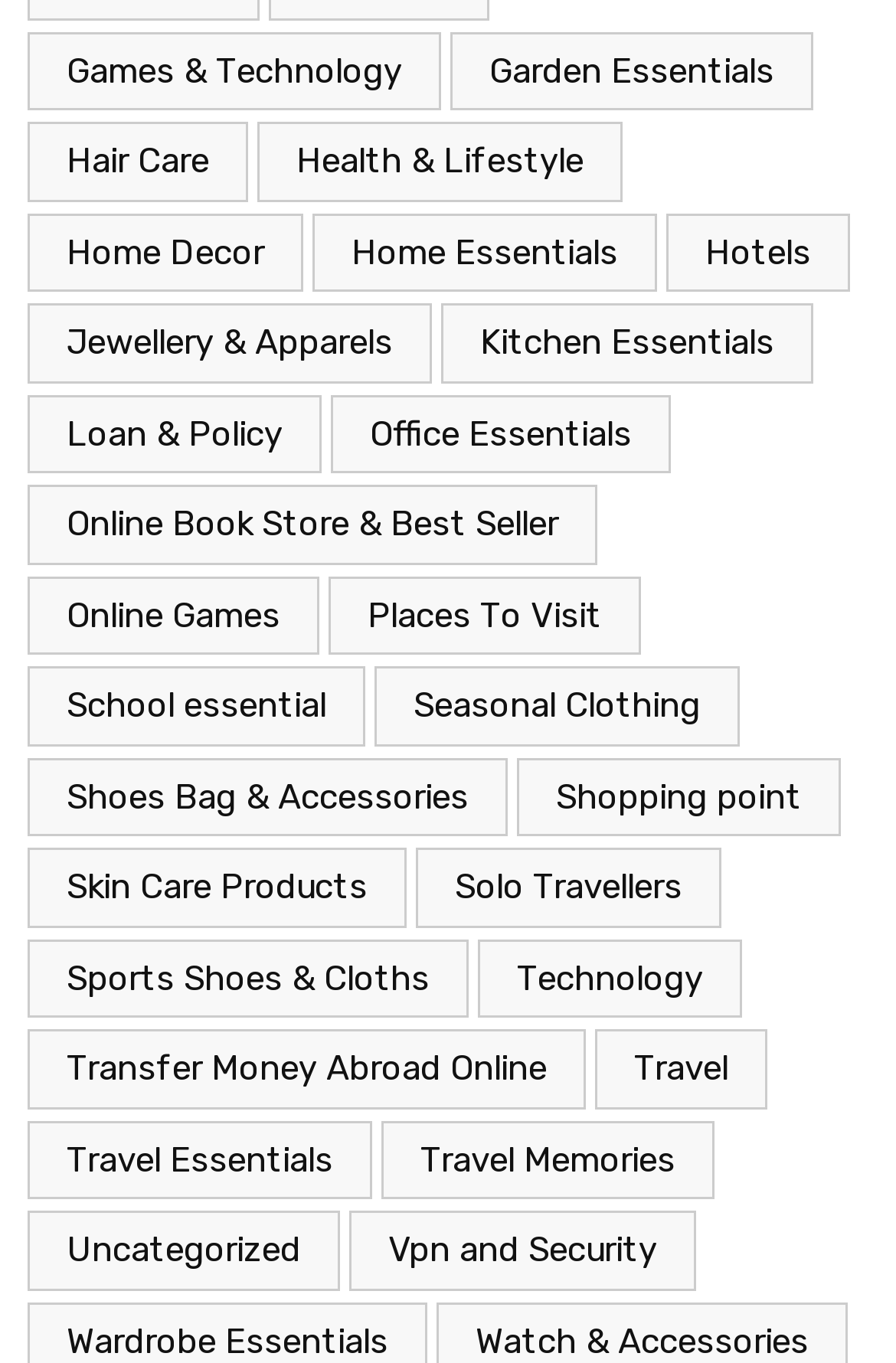Please identify the bounding box coordinates of the element's region that should be clicked to execute the following instruction: "Visit the TTK Moodle page". The bounding box coordinates must be four float numbers between 0 and 1, i.e., [left, top, right, bottom].

None